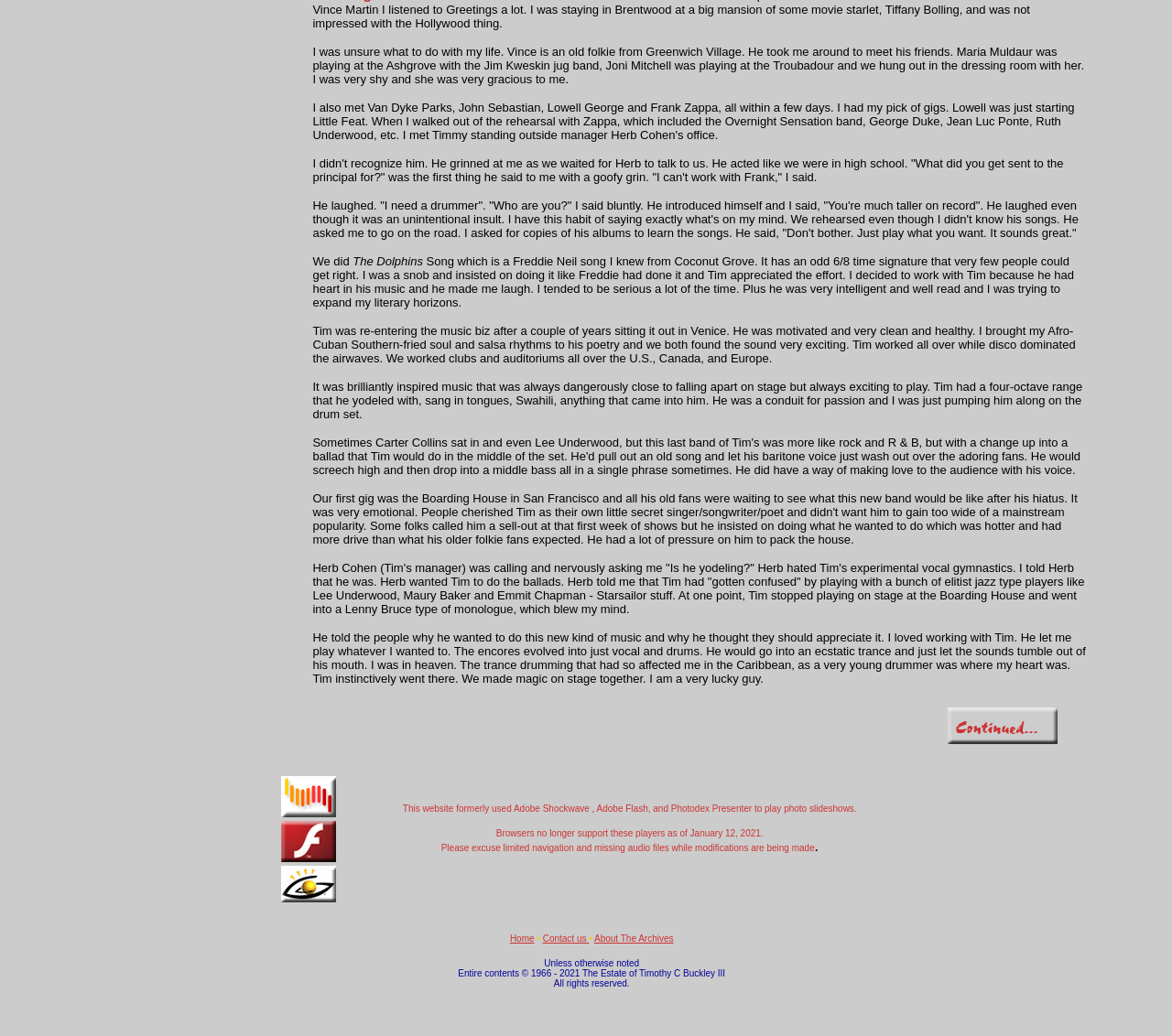Bounding box coordinates are to be given in the format (top-left x, top-left y, bottom-right x, bottom-right y). All values must be floating point numbers between 0 and 1. Provide the bounding box coordinate for the UI element described as: Contact us

[0.463, 0.901, 0.503, 0.911]